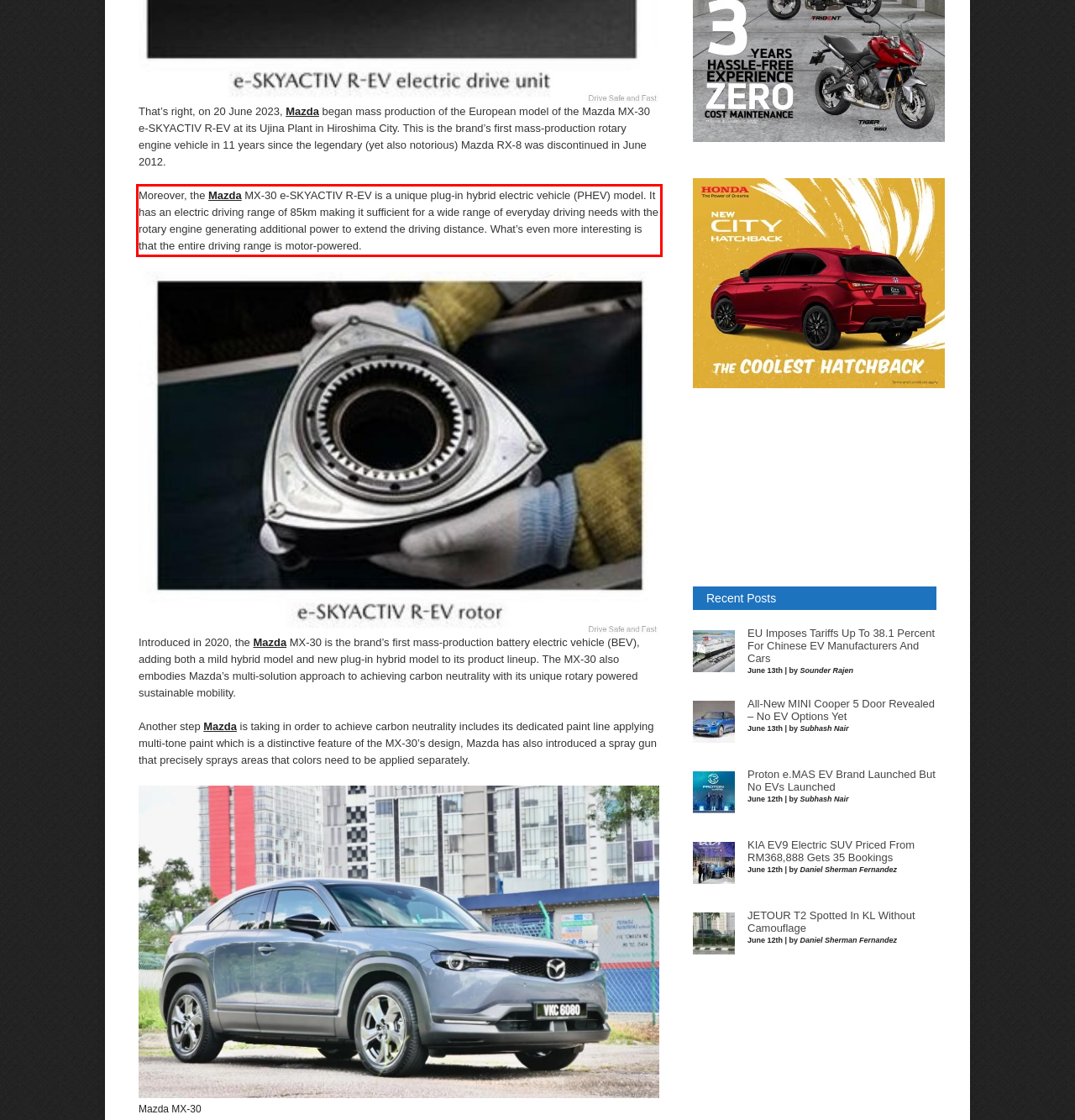Examine the screenshot of the webpage, locate the red bounding box, and perform OCR to extract the text contained within it.

Moreover, the Mazda MX-30 e-SKYACTIV R-EV is a unique plug-in hybrid electric vehicle (PHEV) model. It has an electric driving range of 85km making it sufficient for a wide range of everyday driving needs with the rotary engine generating additional power to extend the driving distance. What’s even more interesting is that the entire driving range is motor-powered.